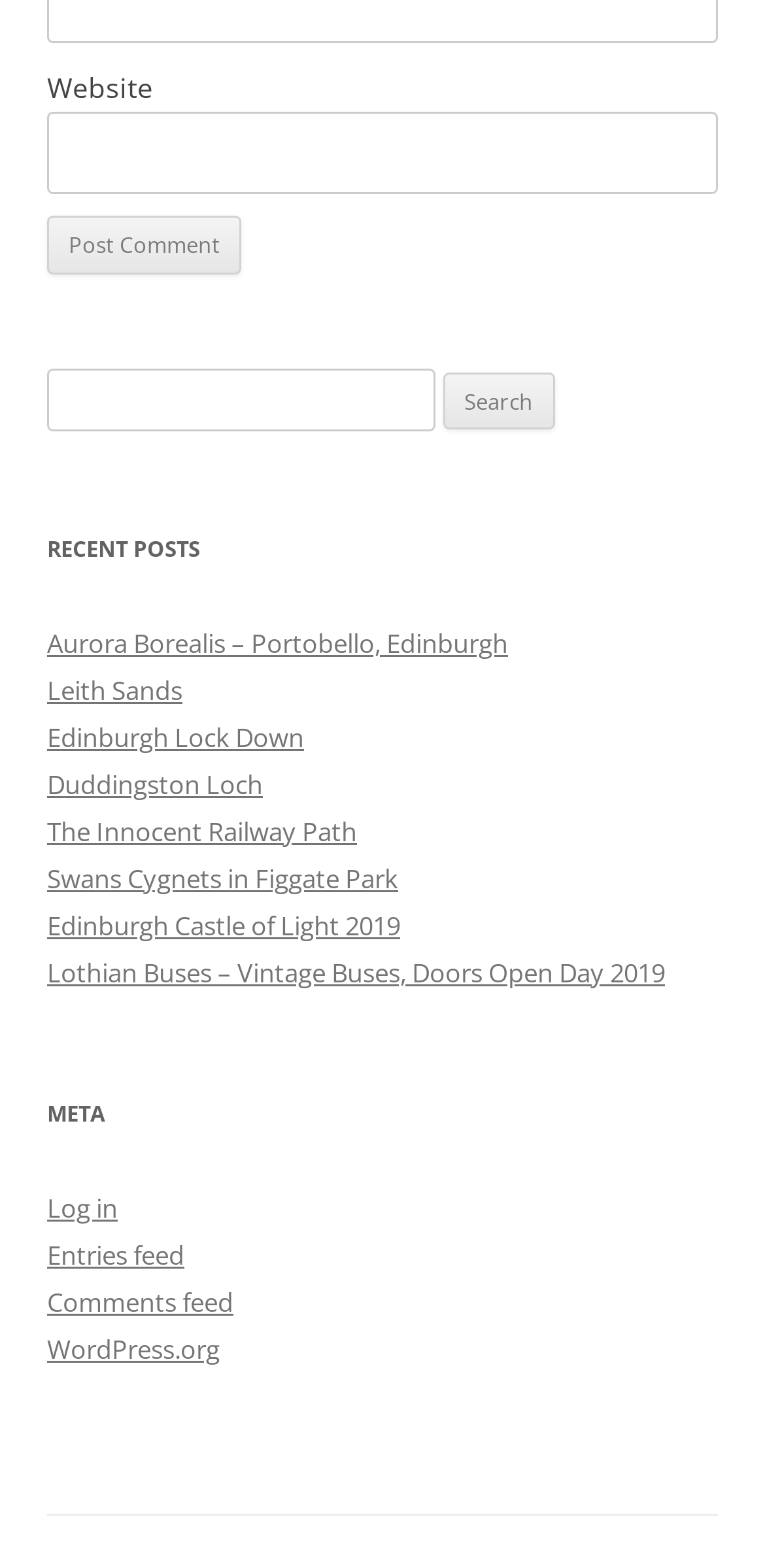Please answer the following question using a single word or phrase: 
What is the category of the links below 'RECENT POSTS'?

Blog posts